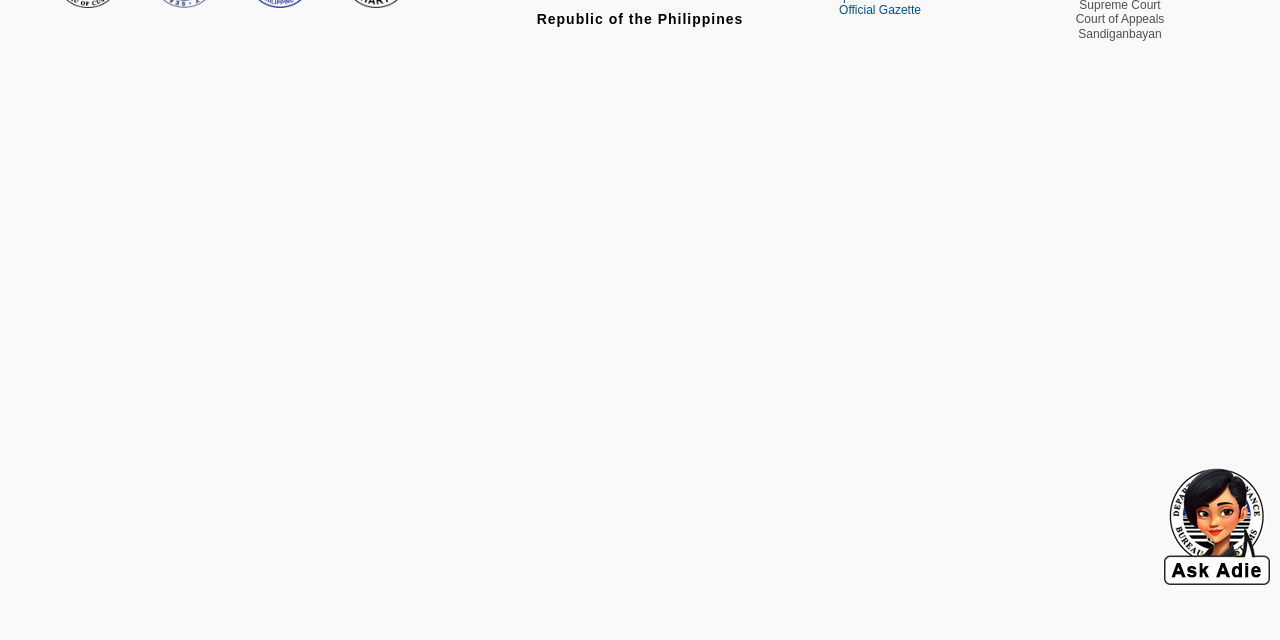Identify the bounding box for the described UI element: "parent_node: Skip to content".

[0.902, 0.723, 1.0, 0.922]